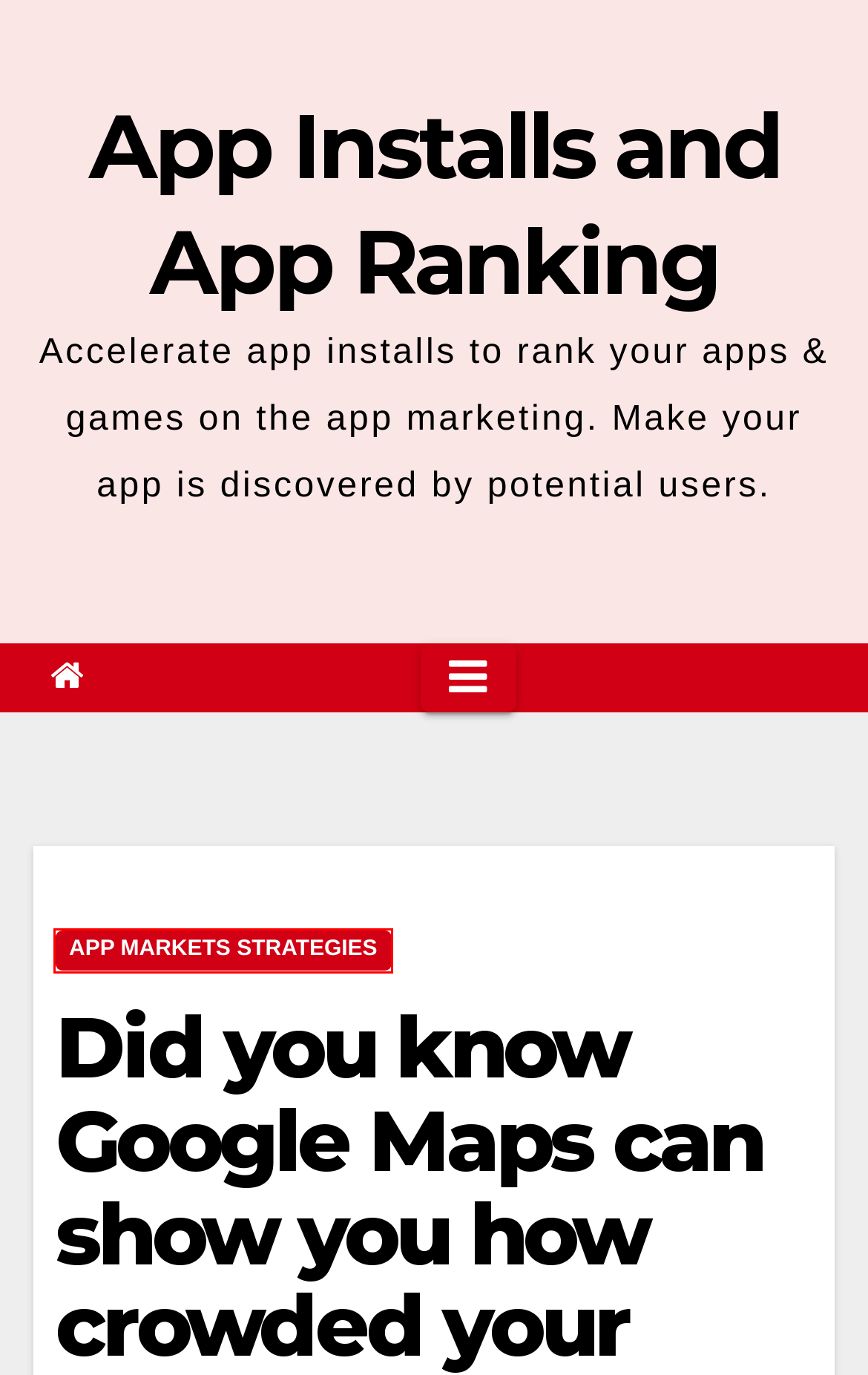Review the webpage screenshot and focus on the UI element within the red bounding box. Select the best-matching webpage description for the new webpage that follows after clicking the highlighted element. Here are the candidates:
A. Apps For the Non-Cheesy NYC tourist - App Installs
B. buy app store installs - App Installs and App Ranking
C. App Markets Strategies - App Installs and App Ranking
D. Detective App on the Case - App Installs and App Ranking
E. The Voice Search Mean for App Development - App Installs
F. Privacy Policy - App Installs and App Ranking
G. 6 Email Marketing Apps to Hele Business Grow - App Installs
H. App Installs-Accelerate app installs to rank new apps&games

C